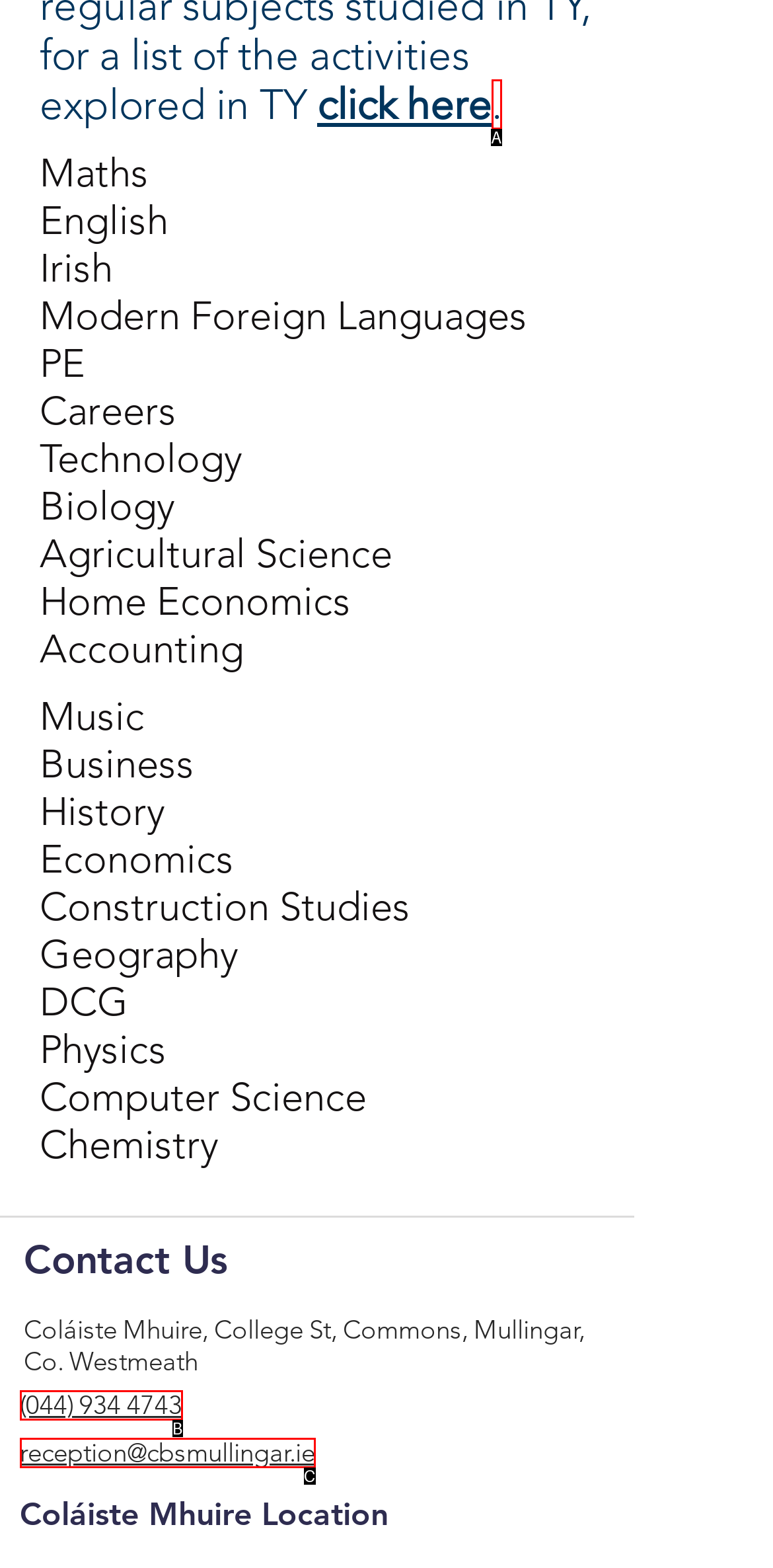Choose the option that aligns with the description: .
Respond with the letter of the chosen option directly.

A